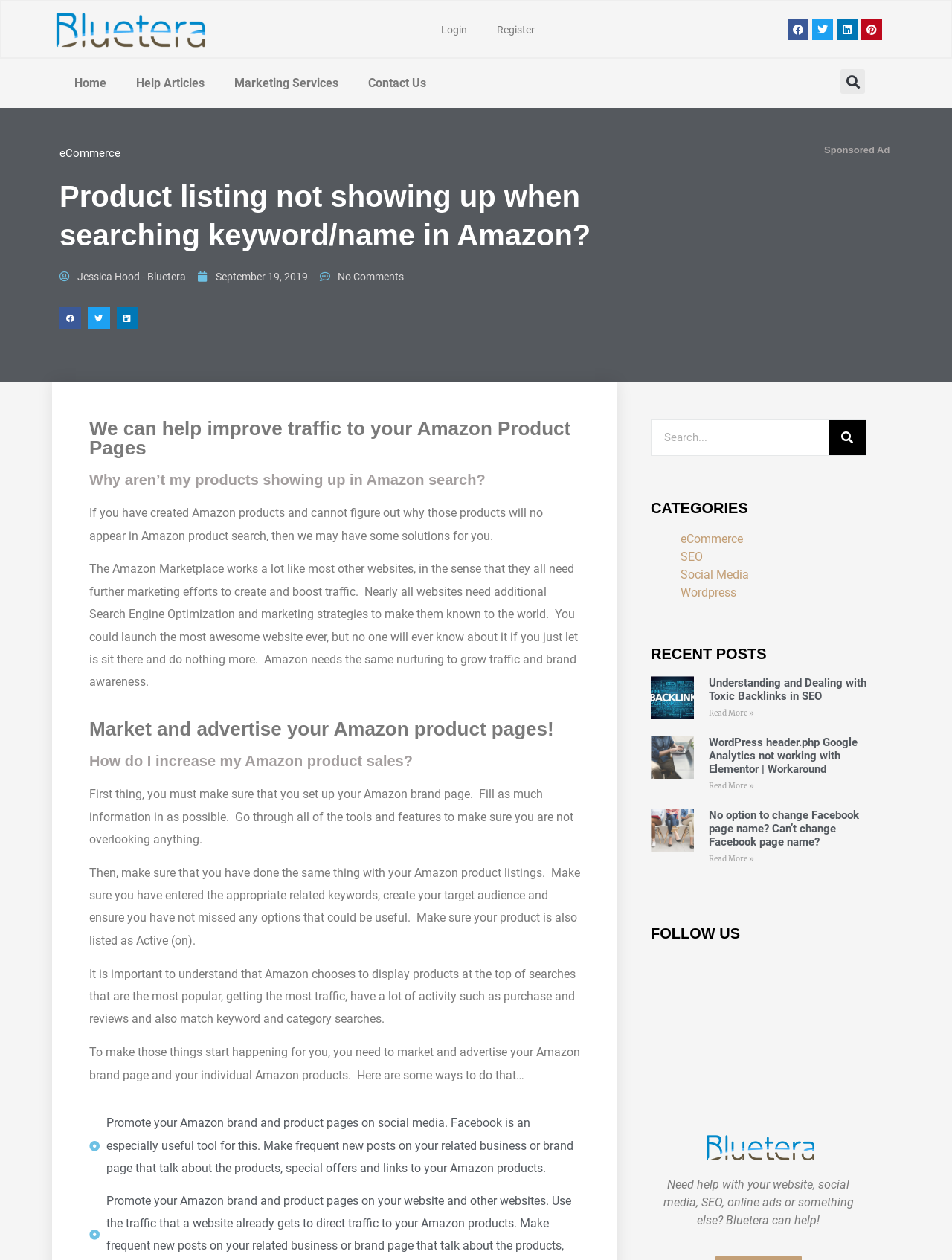What is the name of the author of the article?
Provide a thorough and detailed answer to the question.

The author's name can be found in the article section, where it says 'Jessica Hood - Bluetera'.